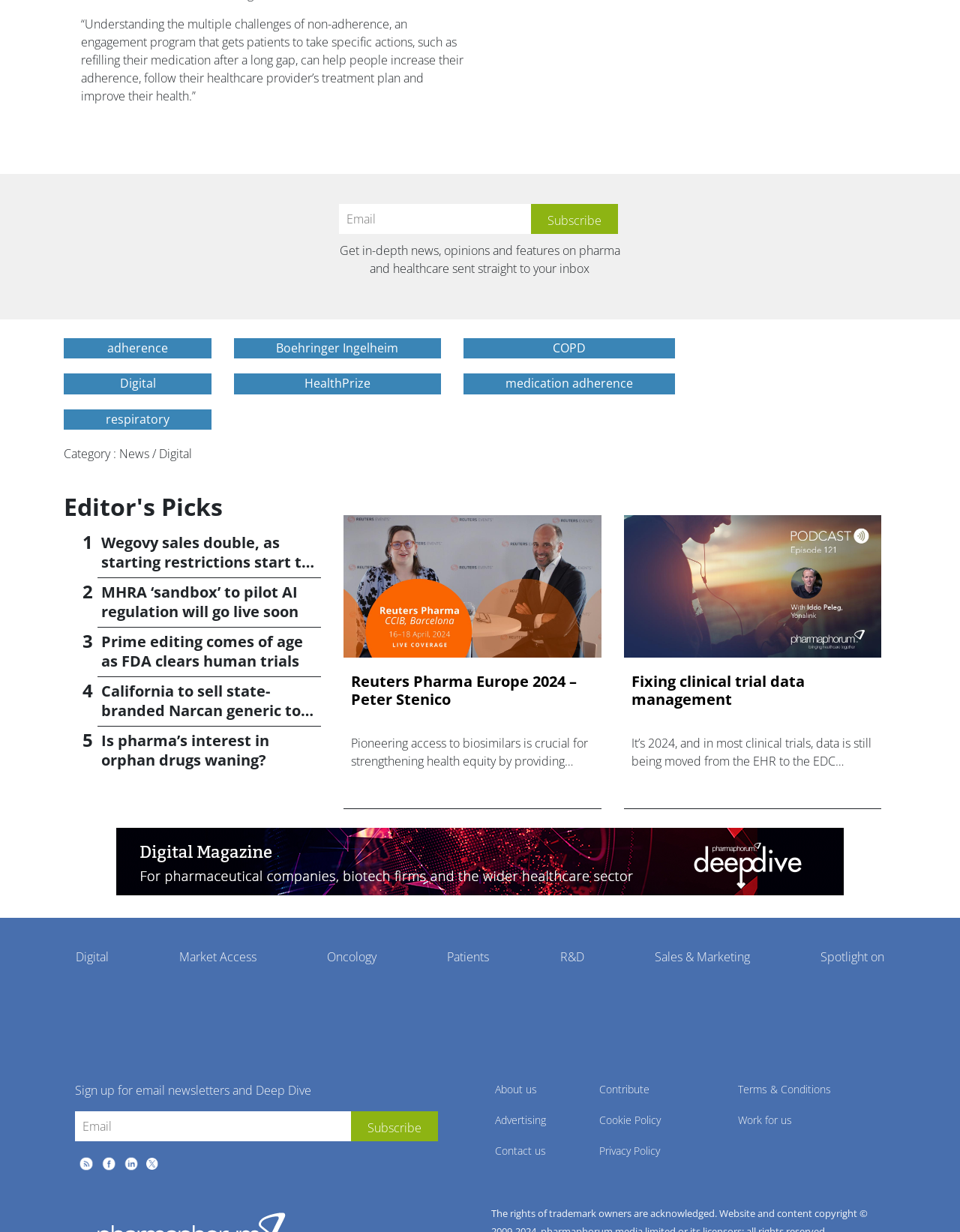Provide the bounding box for the UI element matching this description: "Fixing clinical trial data management".

[0.658, 0.546, 0.91, 0.575]